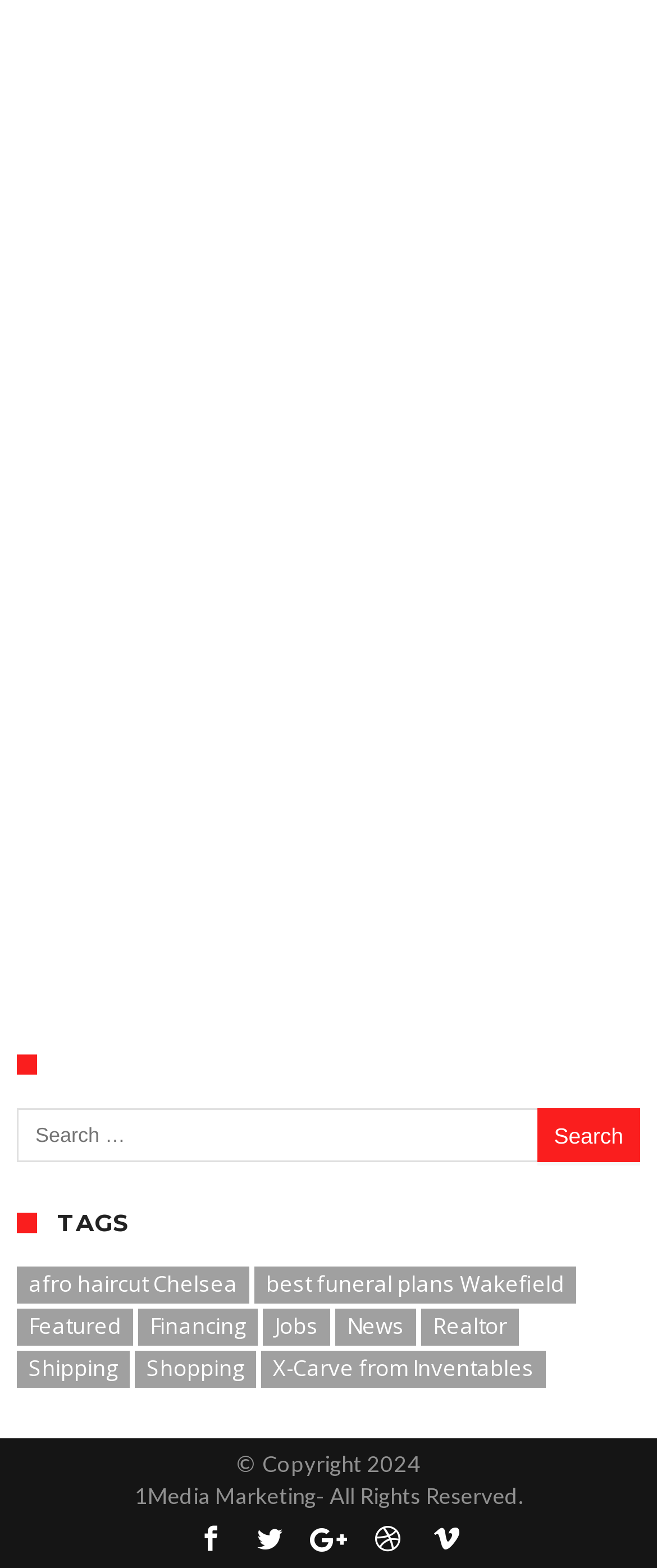How many categories are listed under 'TAGS'? Refer to the image and provide a one-word or short phrase answer.

9